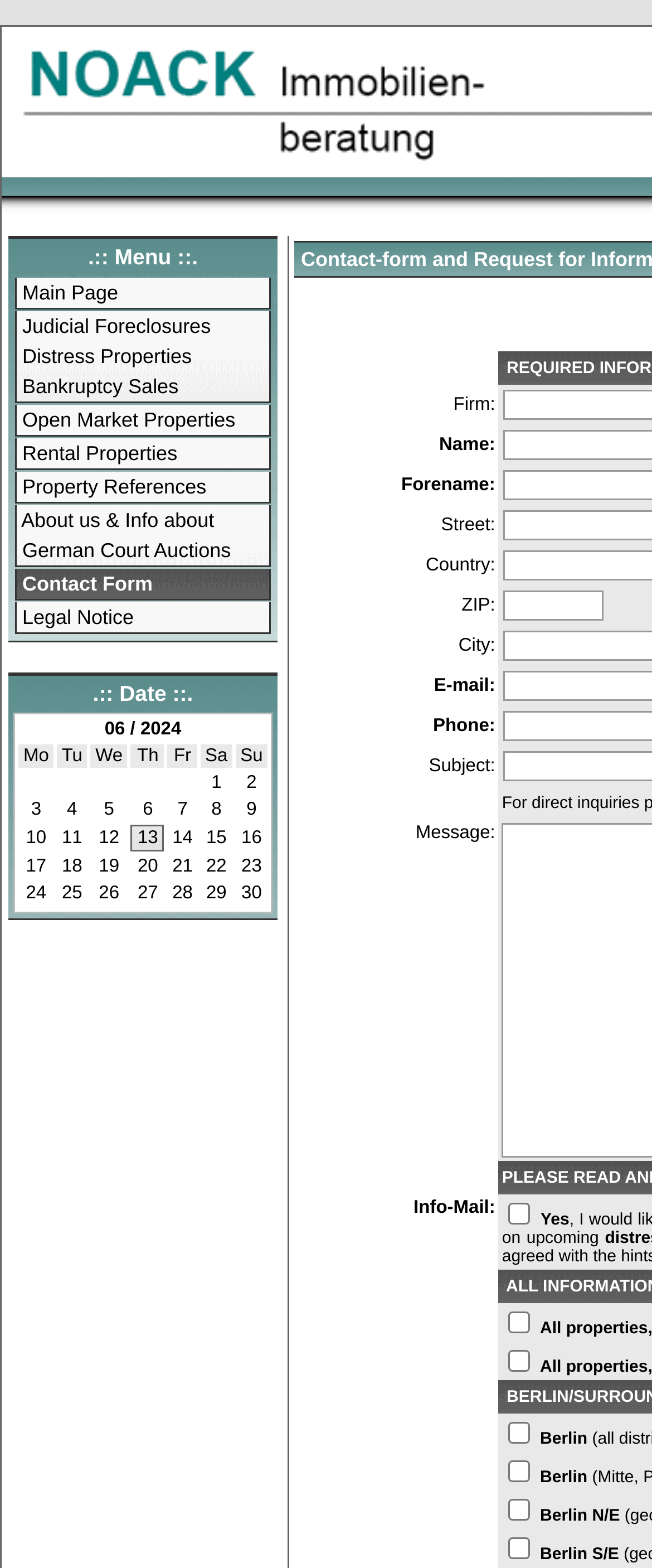Using the provided element description: "Privacy policy", determine the bounding box coordinates of the corresponding UI element in the screenshot.

None